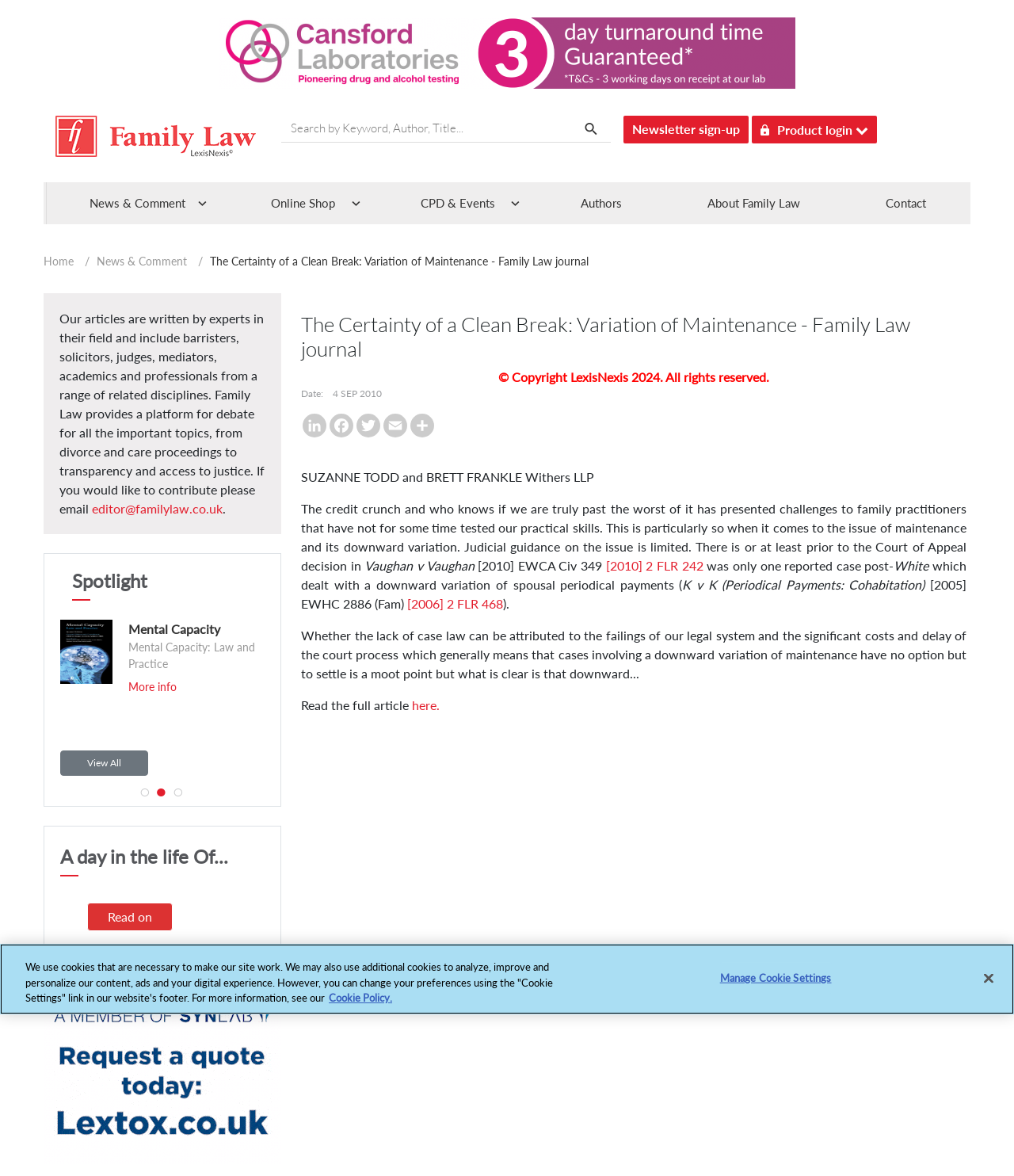Identify the bounding box coordinates for the UI element described as follows: About Family Law. Use the format (top-left x, top-left y, bottom-right x, bottom-right y) and ensure all values are floating point numbers between 0 and 1.

[0.697, 0.166, 0.789, 0.179]